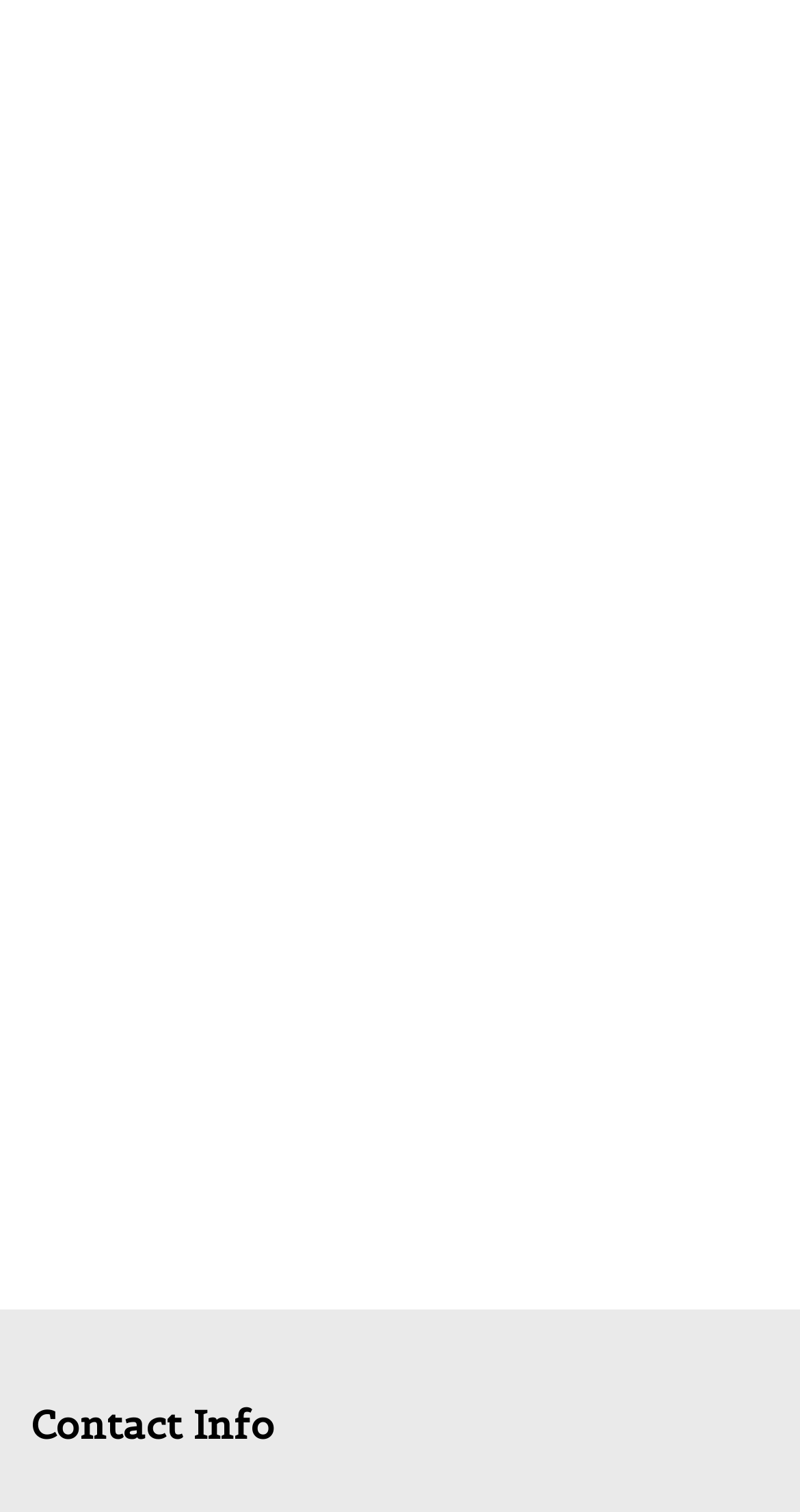What is the purpose of the checkbox?
Using the image, give a concise answer in the form of a single word or short phrase.

Save comment info